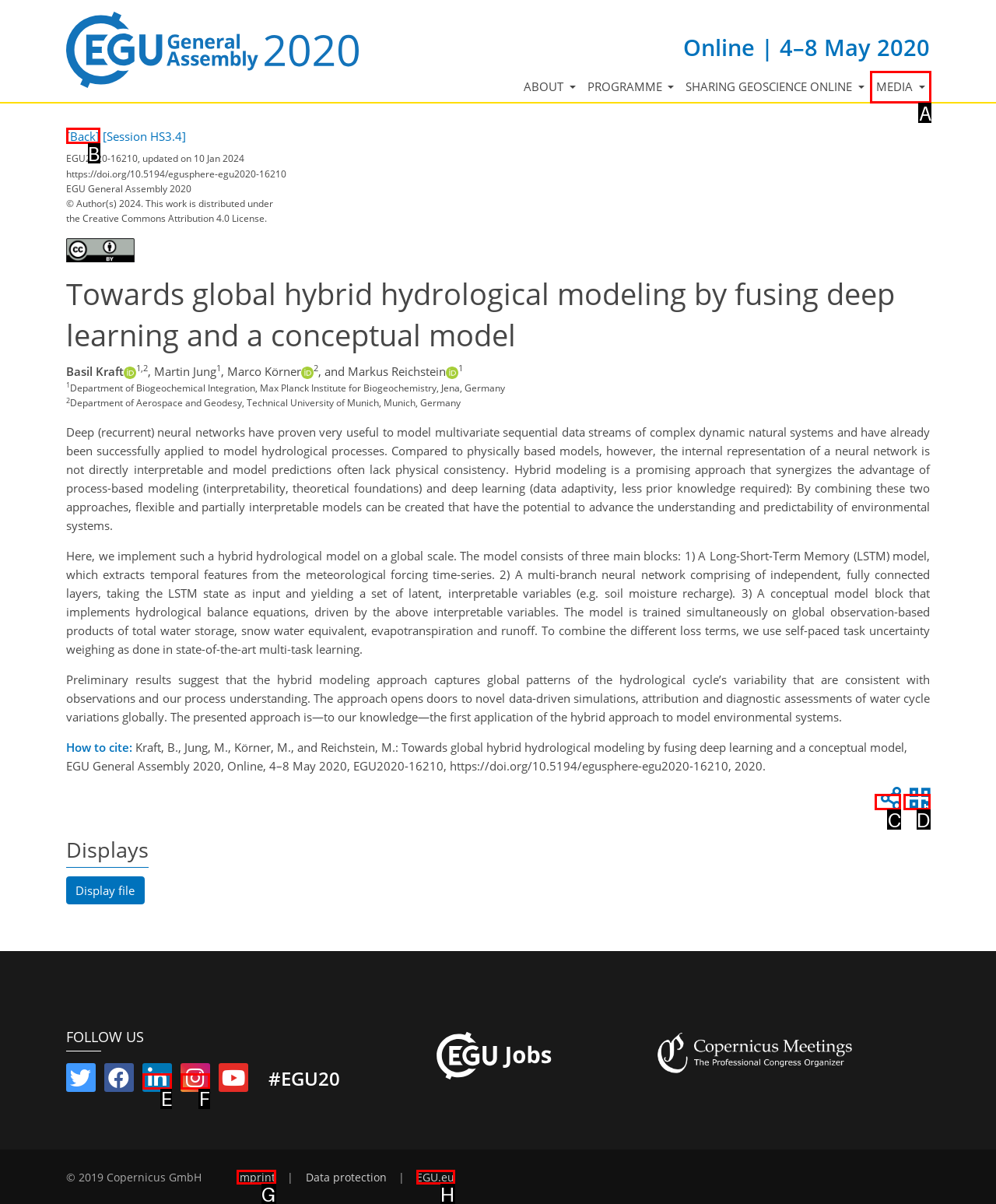Select the HTML element that corresponds to the description: name="q" placeholder="Search for articles...". Answer with the letter of the matching option directly from the choices given.

None